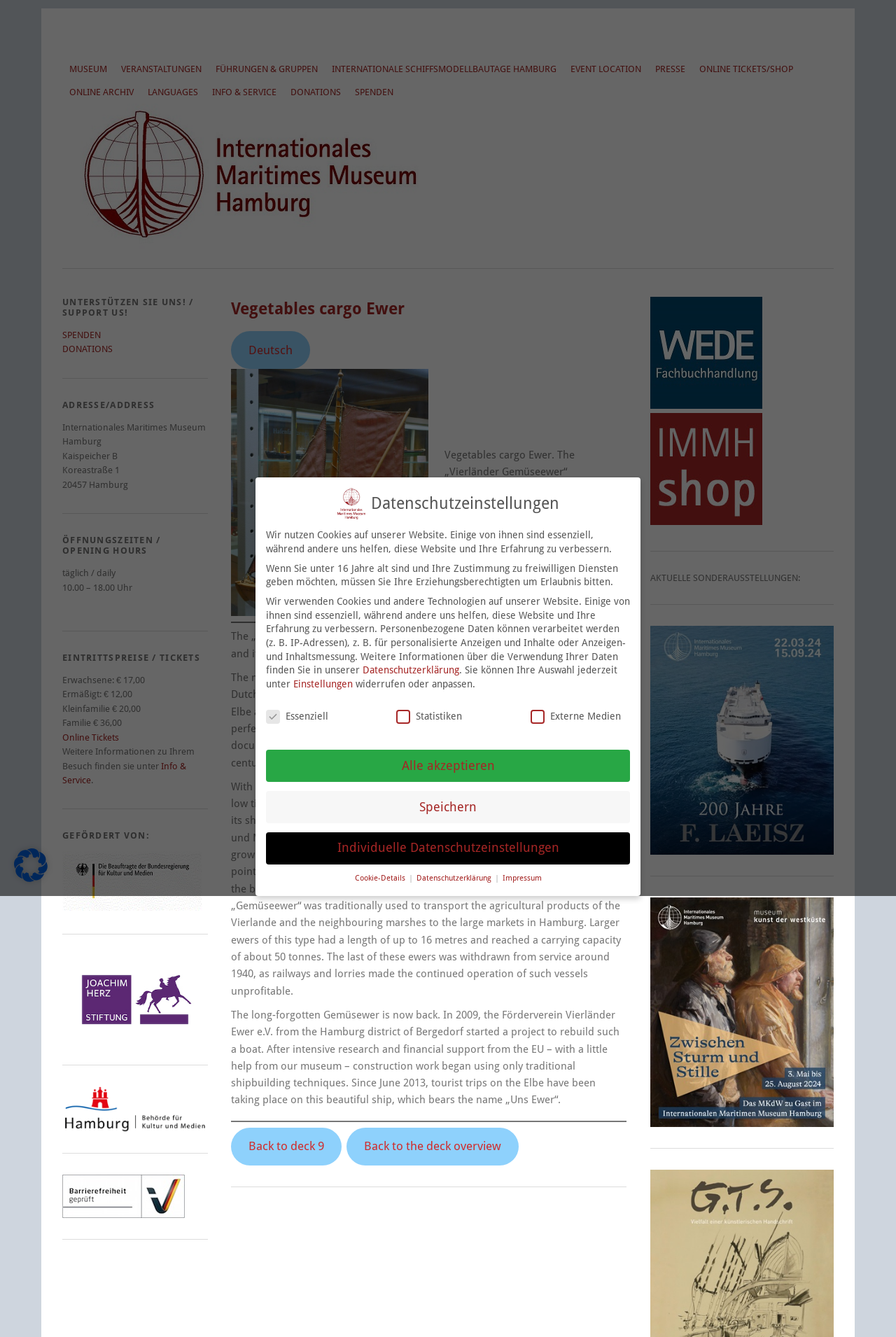From the element description Cookie-Informationen anzeigen Cookie-Informationen ausblenden, predict the bounding box coordinates of the UI element. The coordinates must be specified in the format (top-left x, top-left y, bottom-right x, bottom-right y) and should be within the 0 to 1 range.

[0.302, 0.893, 0.698, 0.902]